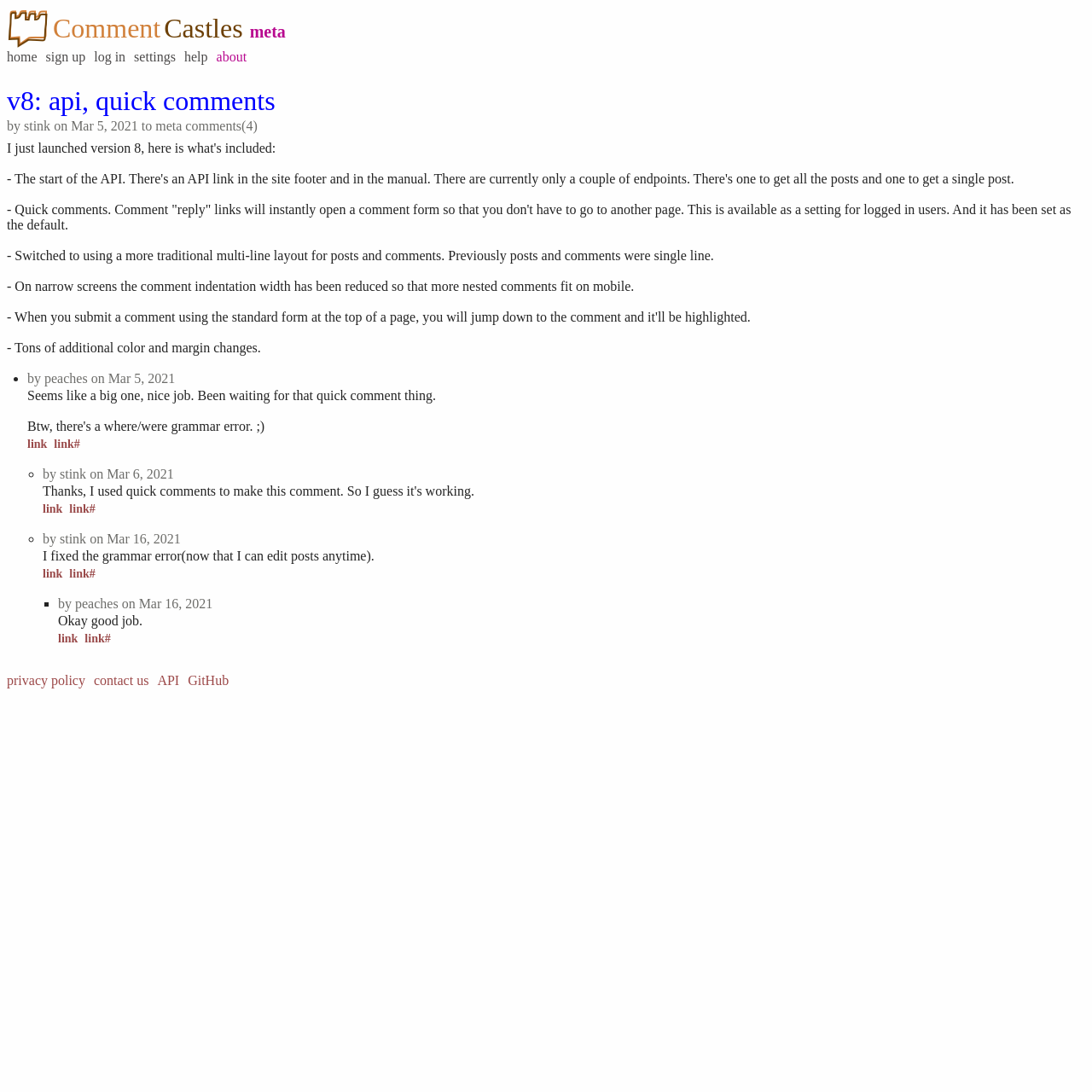Identify the bounding box for the element characterized by the following description: "v8: api, quick comments".

[0.006, 0.078, 0.252, 0.106]